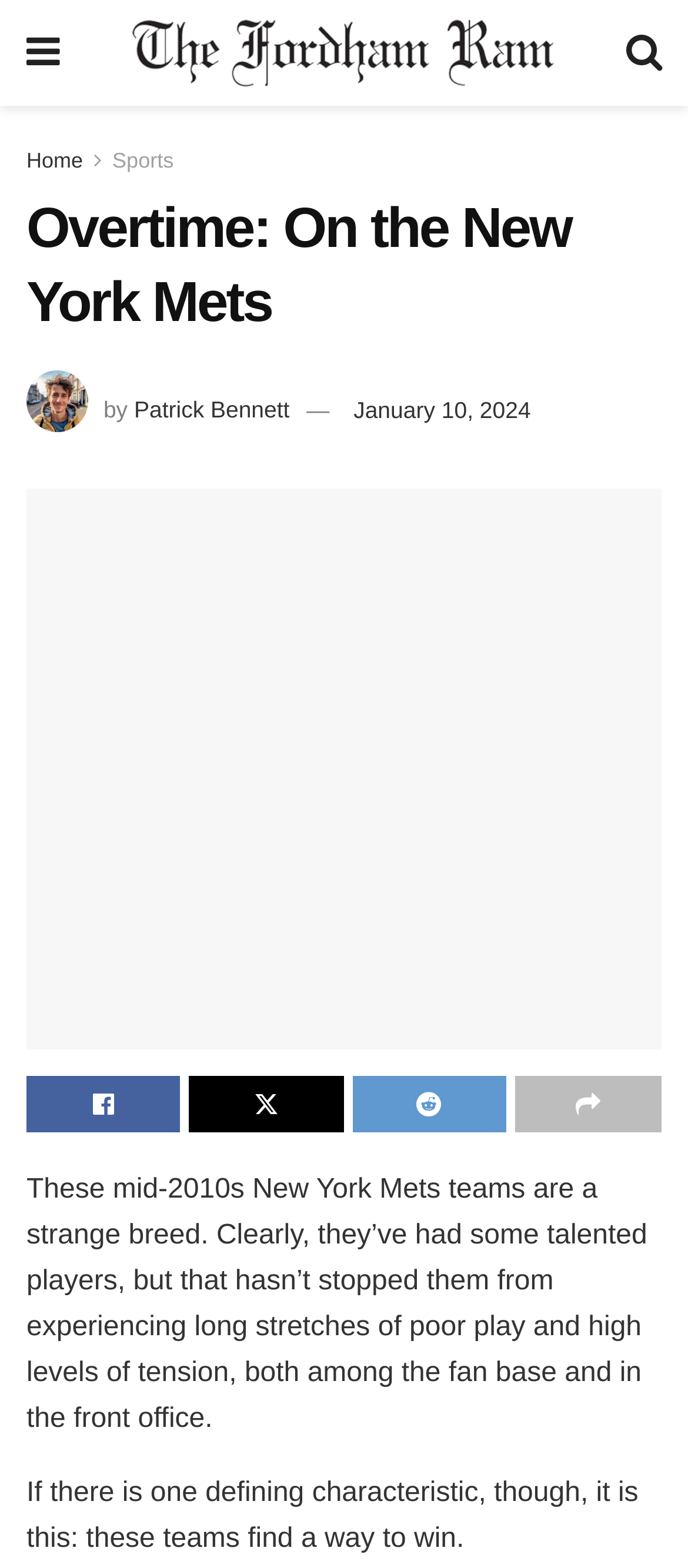Who is the author of the article?
Look at the image and provide a short answer using one word or a phrase.

Patrick Bennett